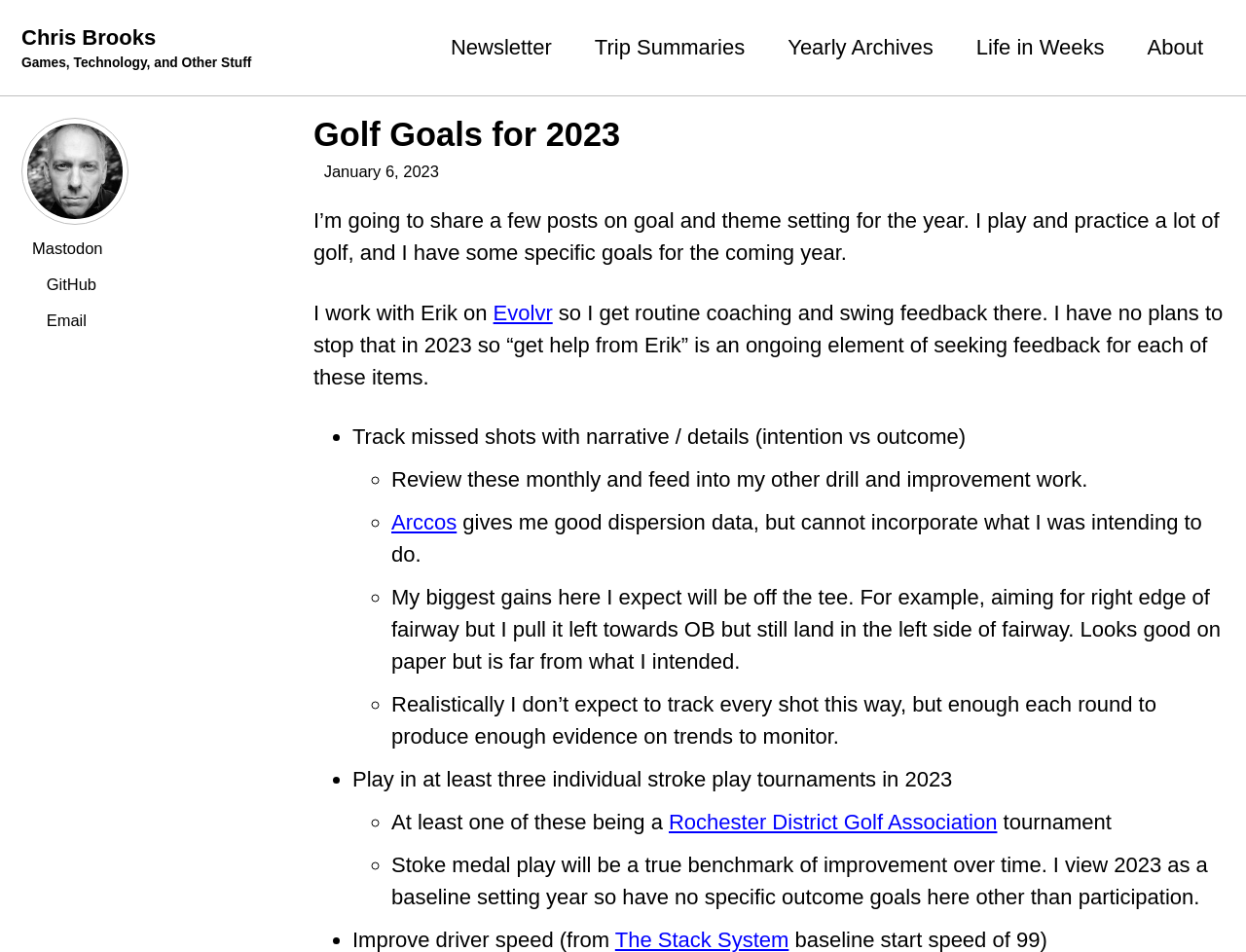What is the name of the golf association mentioned in the blog post?
Answer the question with a thorough and detailed explanation.

The name of the golf association is mentioned in the link 'Rochester District Golf Association', which is located in the section about playing in at least three individual stroke play tournaments in 2023. This link is part of the blog post's content.